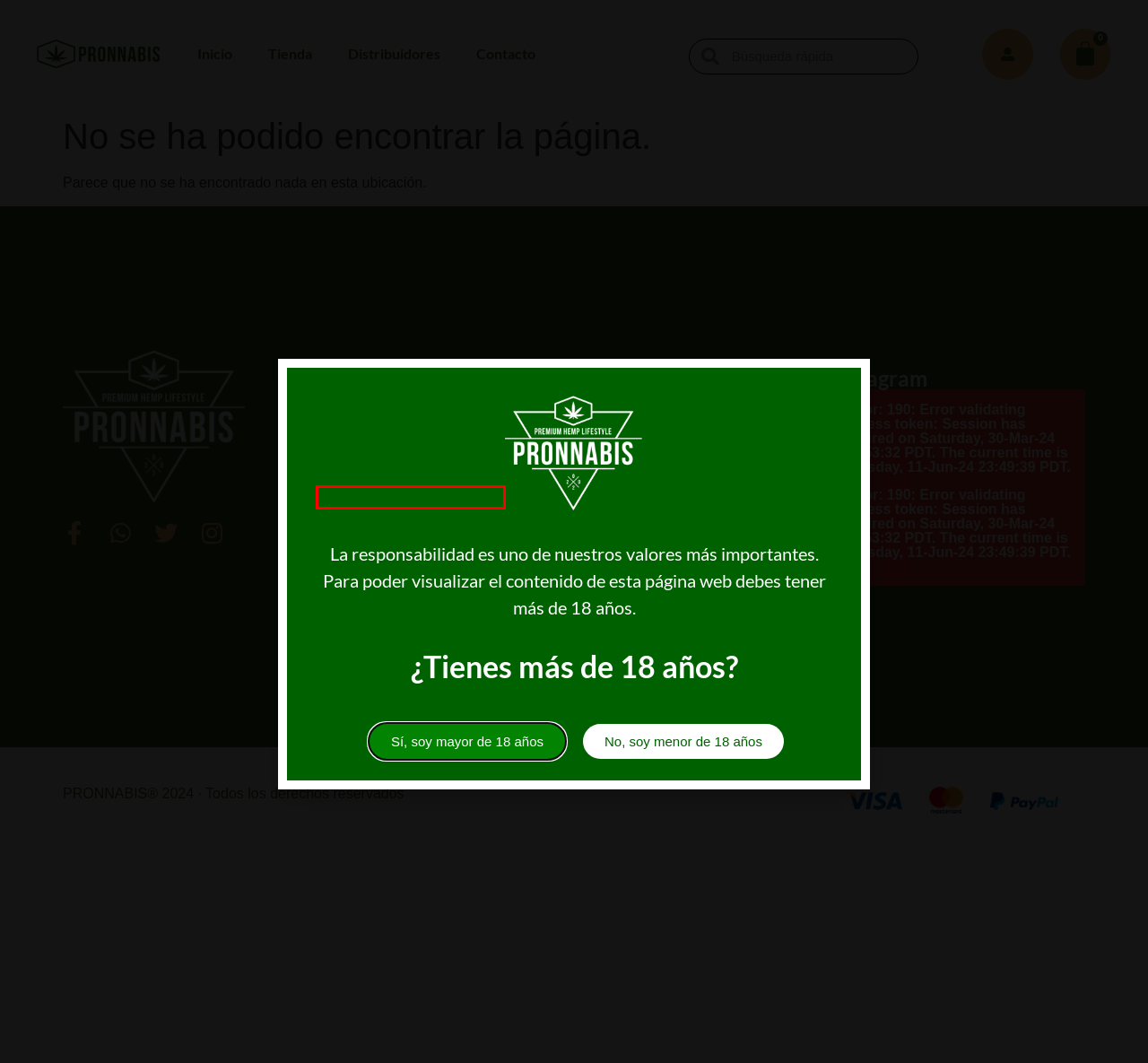You have a screenshot of a webpage with a red bounding box around an element. Select the webpage description that best matches the new webpage after clicking the element within the red bounding box. Here are the descriptions:
A. Tienda - Pronnabis
B. Hardware - Pronnabis
C. Aceites - Pronnabis
D. Términos y Condiciones - Pronnabis
E. Desechables - Pronnabis
F. Contacto - Pronnabis
G. Política de Cookies - Pronnabis
H. Home - Pronnabis

G